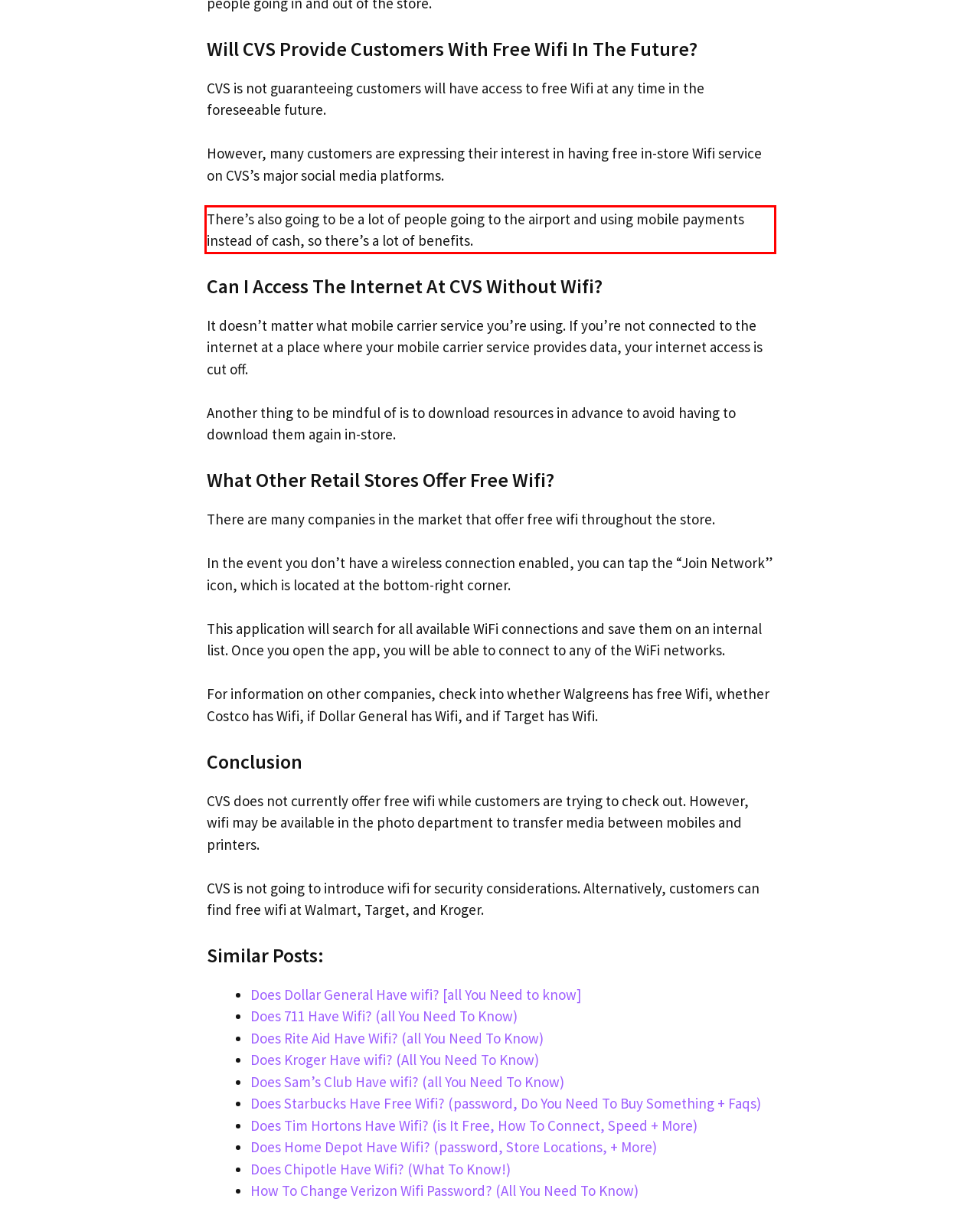Please identify and extract the text content from the UI element encased in a red bounding box on the provided webpage screenshot.

There’s also going to be a lot of people going to the airport and using mobile payments instead of cash, so there’s a lot of benefits.